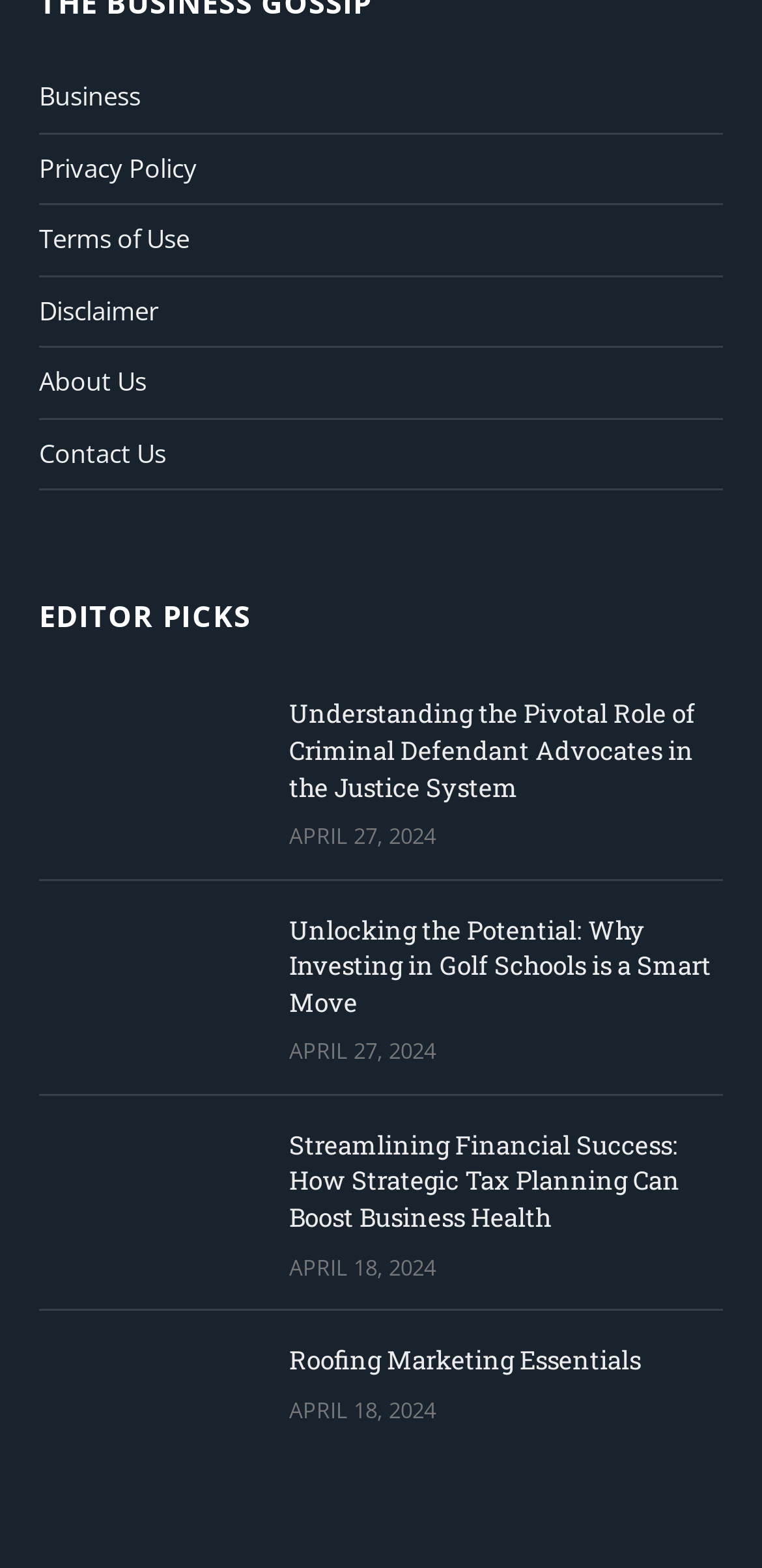What is the purpose of the links at the top of the webpage?
Please provide a detailed and comprehensive answer to the question.

The links at the top of the webpage, including 'Business', 'Privacy Policy', 'Terms of Use', 'Disclaimer', 'About Us', and 'Contact Us', are likely used for navigation to other pages or sections of the website, providing users with access to different types of information or functionality.